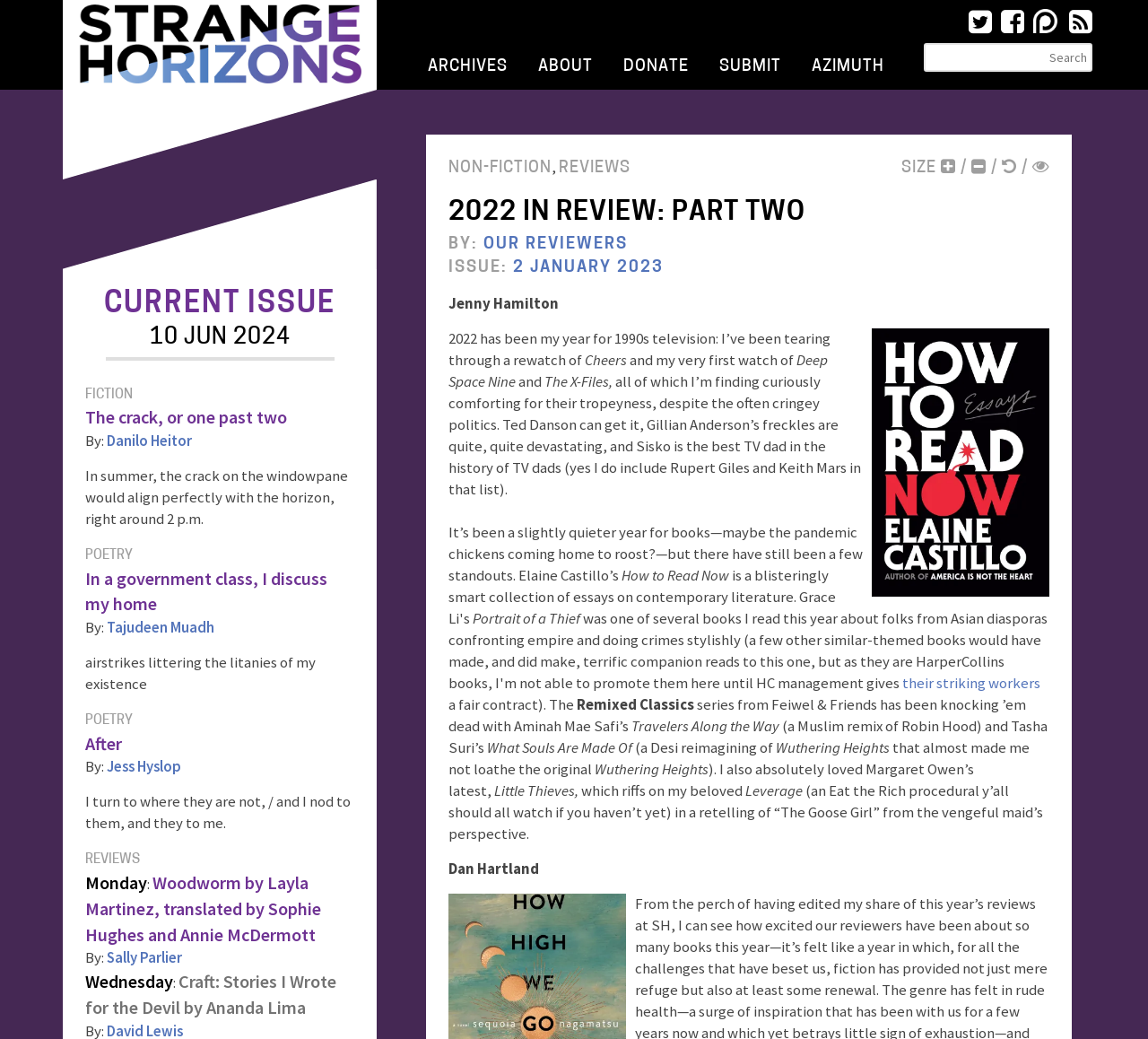Predict the bounding box coordinates for the UI element described as: "2022 In Review: Part Two". The coordinates should be four float numbers between 0 and 1, presented as [left, top, right, bottom].

[0.391, 0.192, 0.702, 0.219]